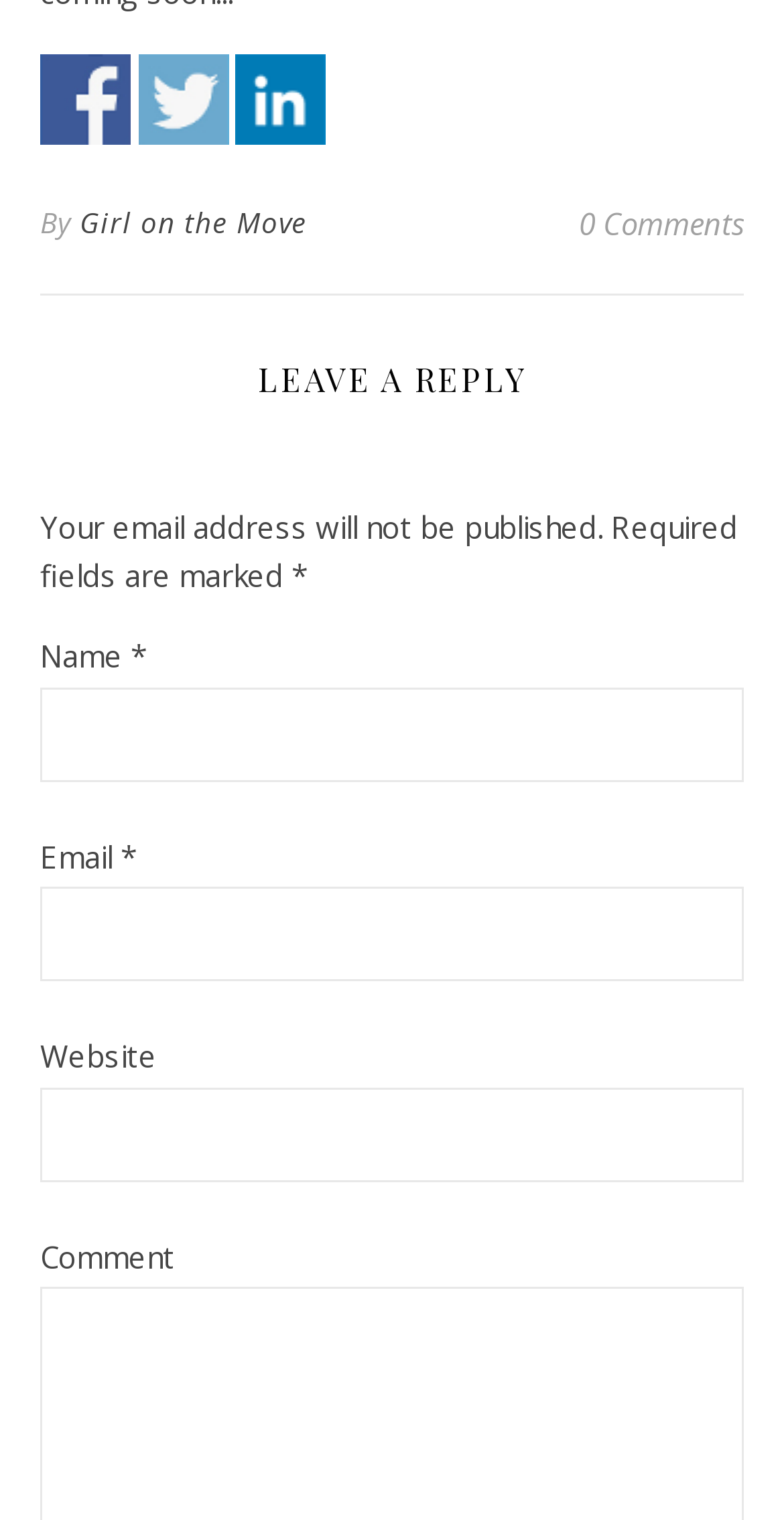Please identify the bounding box coordinates of the area that needs to be clicked to fulfill the following instruction: "Share on Facebook."

[0.051, 0.036, 0.167, 0.096]